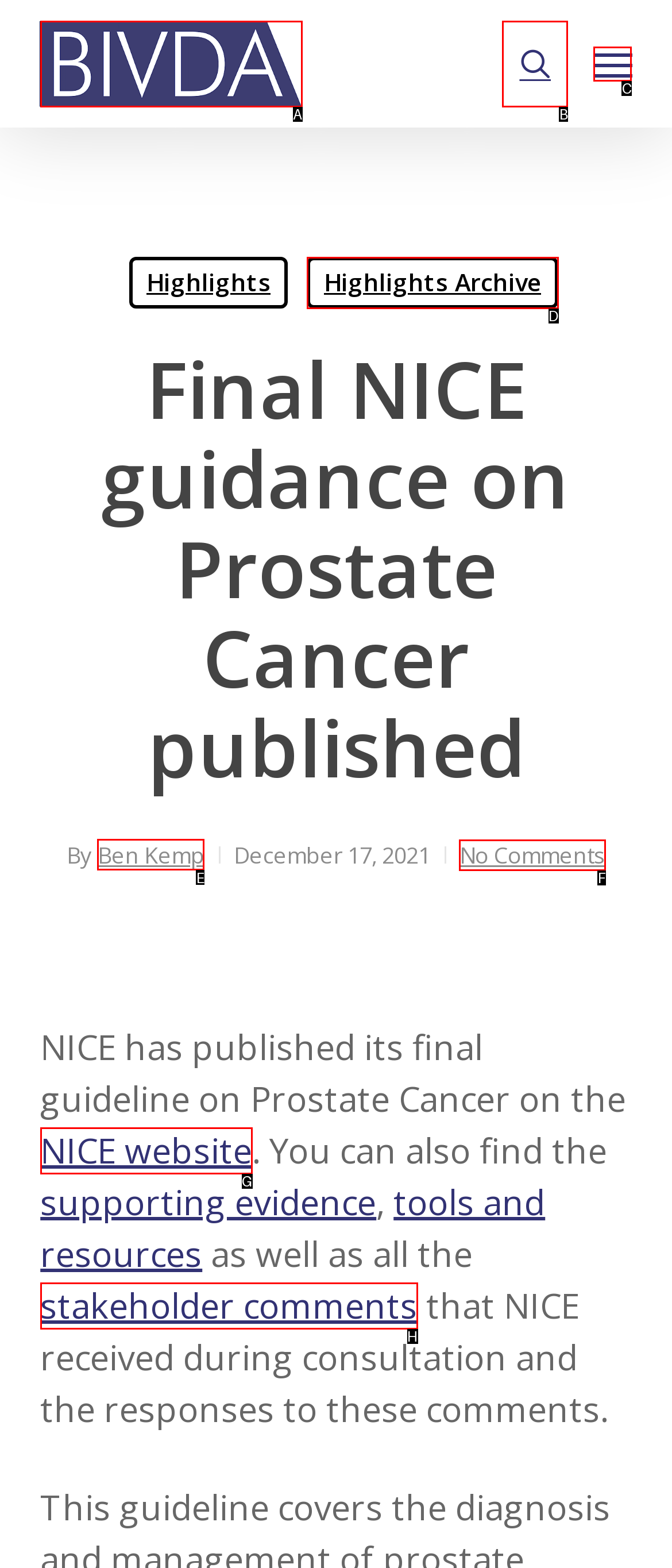For the task "read the article by Ben Kemp", which option's letter should you click? Answer with the letter only.

E